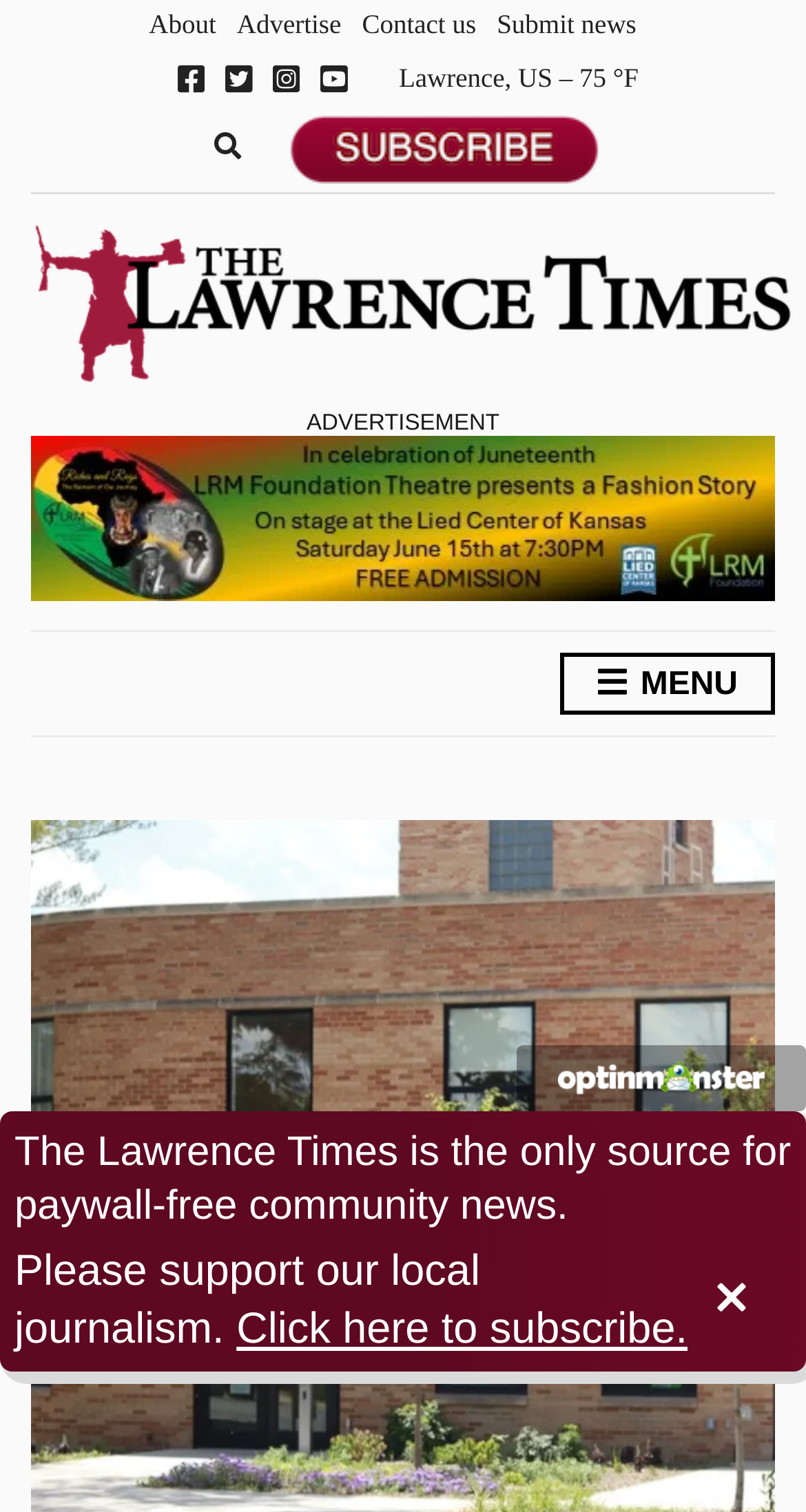Please identify the bounding box coordinates of the element's region that I should click in order to complete the following instruction: "Search for something". The bounding box coordinates consist of four float numbers between 0 and 1, i.e., [left, top, right, bottom].

[0.258, 0.083, 0.306, 0.115]